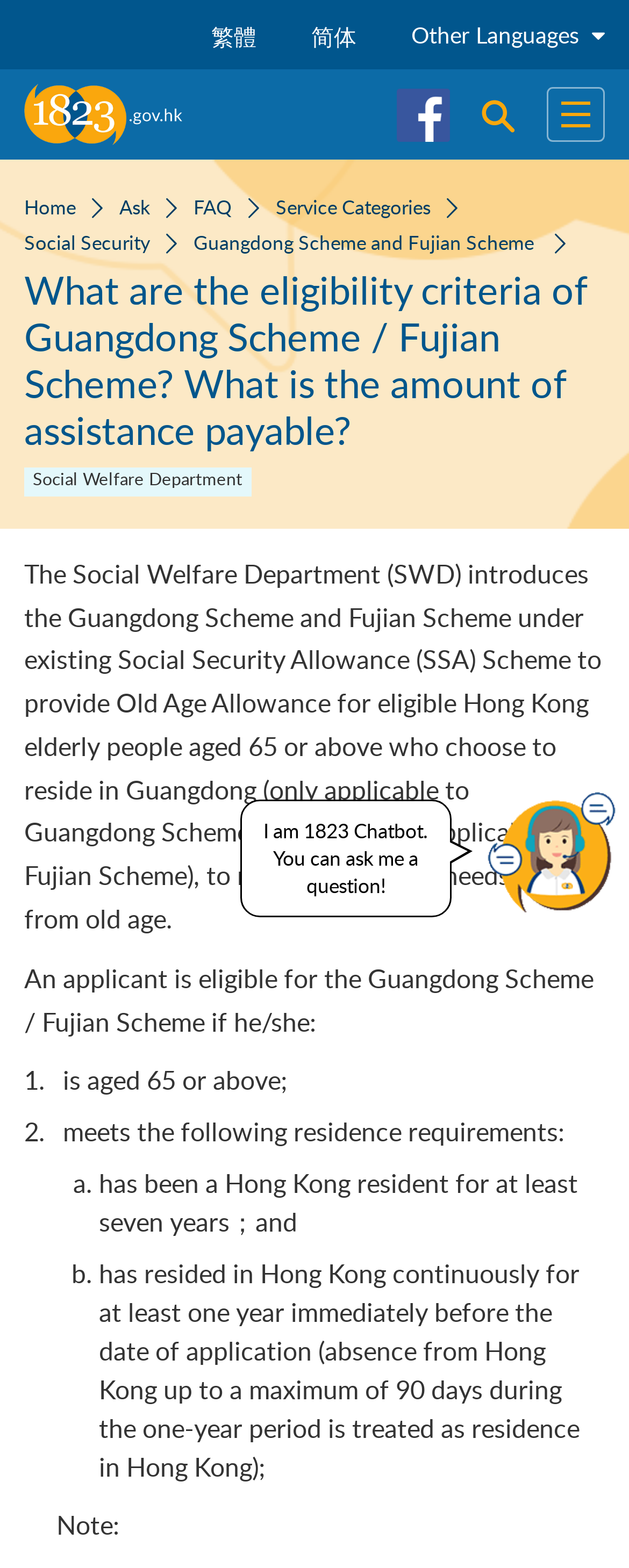Provide the bounding box coordinates of the area you need to click to execute the following instruction: "Ask a question to 1823 Chatbot".

[0.419, 0.521, 0.681, 0.574]